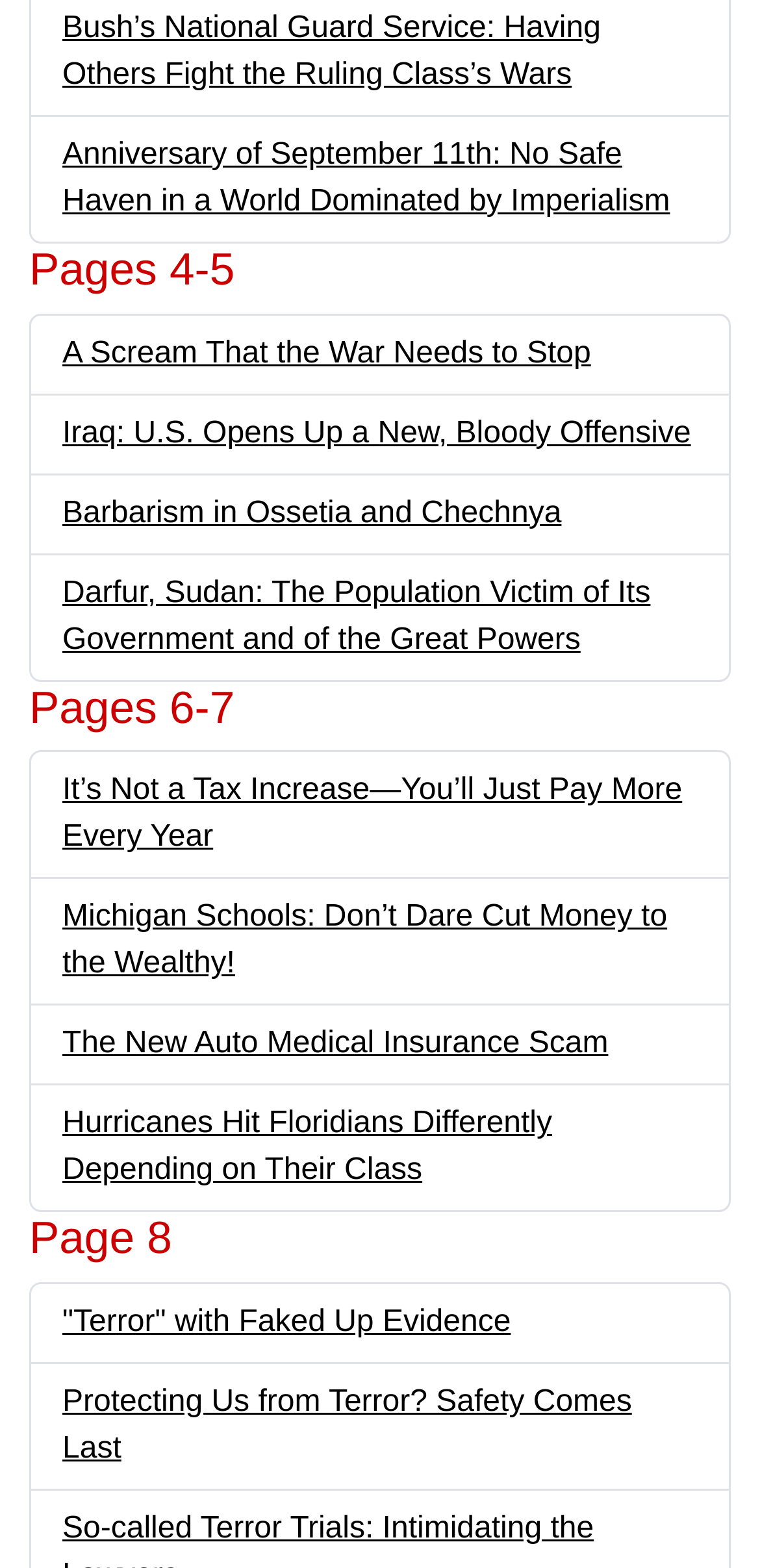Can you specify the bounding box coordinates of the area that needs to be clicked to fulfill the following instruction: "View article on Anniversary of September 11th"?

[0.082, 0.088, 0.882, 0.139]